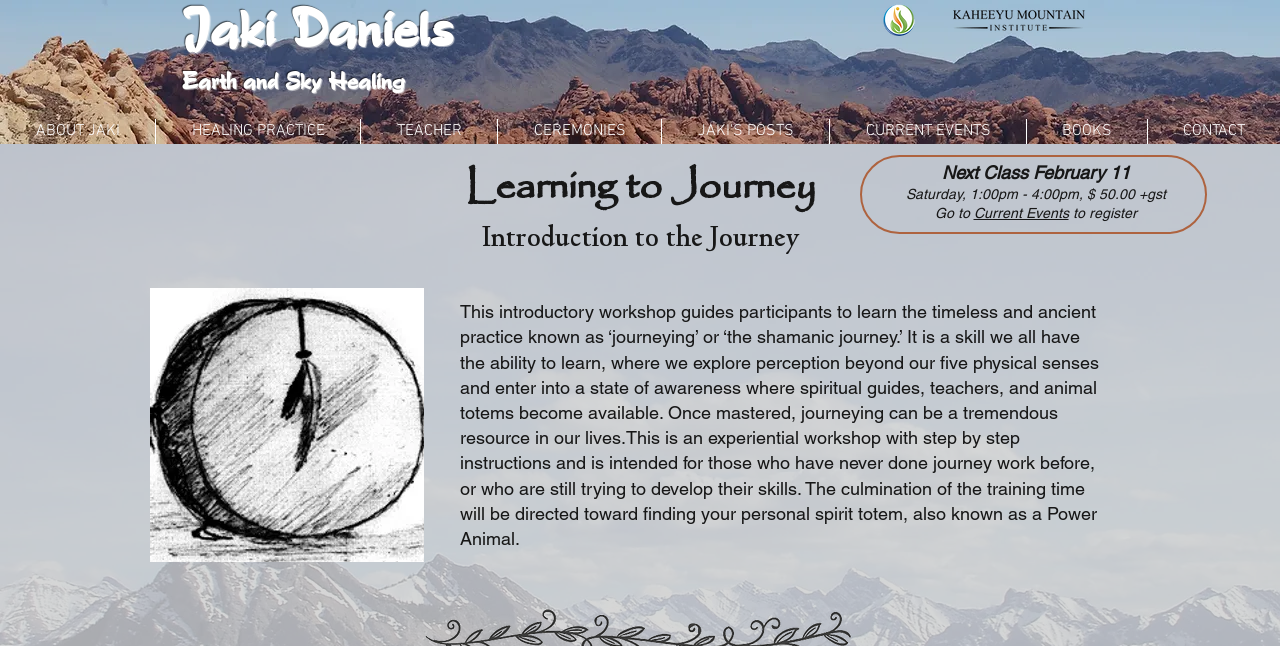Identify the bounding box coordinates for the element you need to click to achieve the following task: "Visit the 'Technology' page". The coordinates must be four float values ranging from 0 to 1, formatted as [left, top, right, bottom].

None